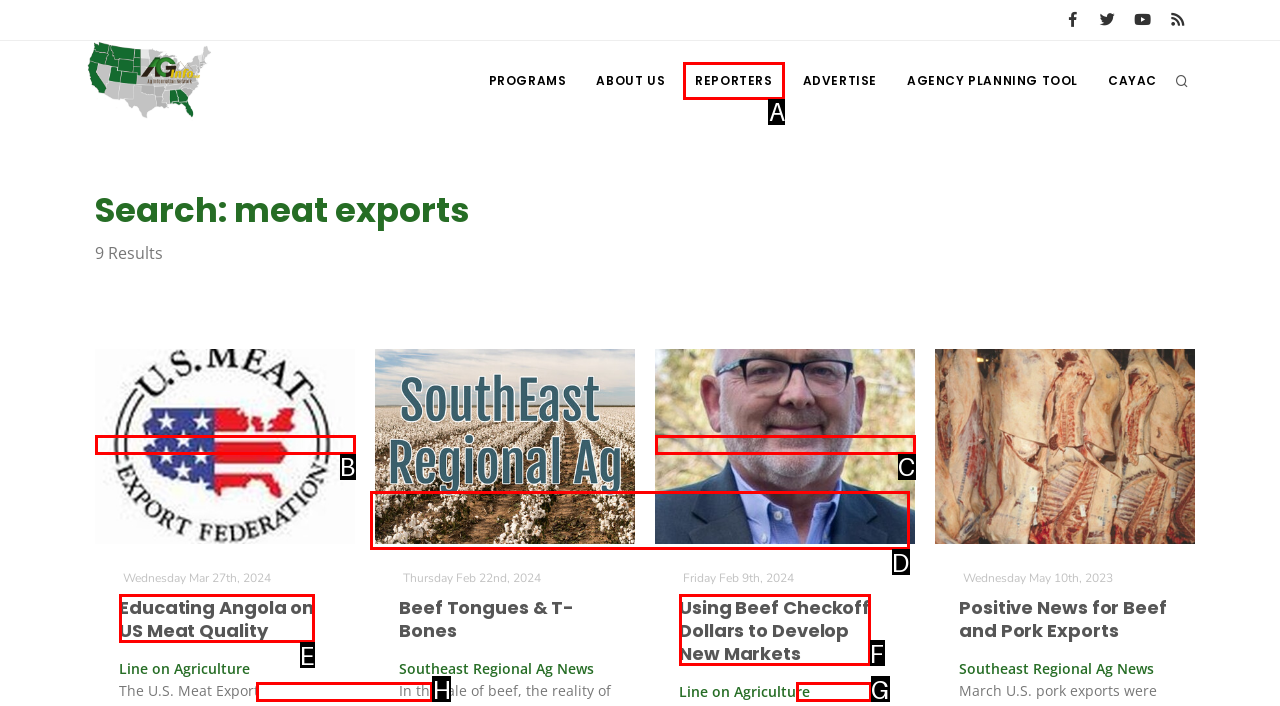Among the marked elements in the screenshot, which letter corresponds to the UI element needed for the task: Click on California Tree Nut Report?

H